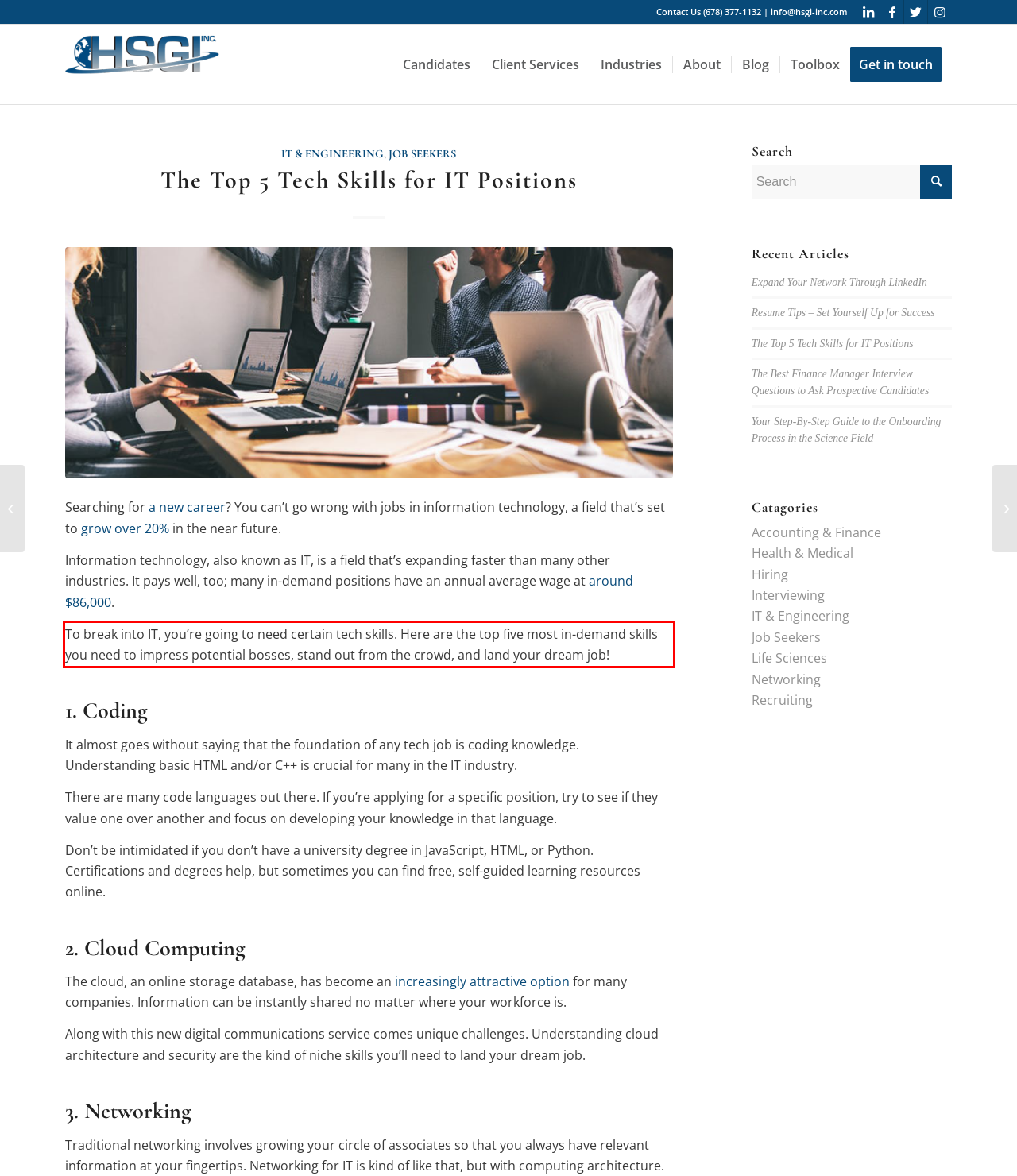Please identify and extract the text from the UI element that is surrounded by a red bounding box in the provided webpage screenshot.

To break into IT, you’re going to need certain tech skills. Here are the top five most in-demand skills you need to impress potential bosses, stand out from the crowd, and land your dream job!